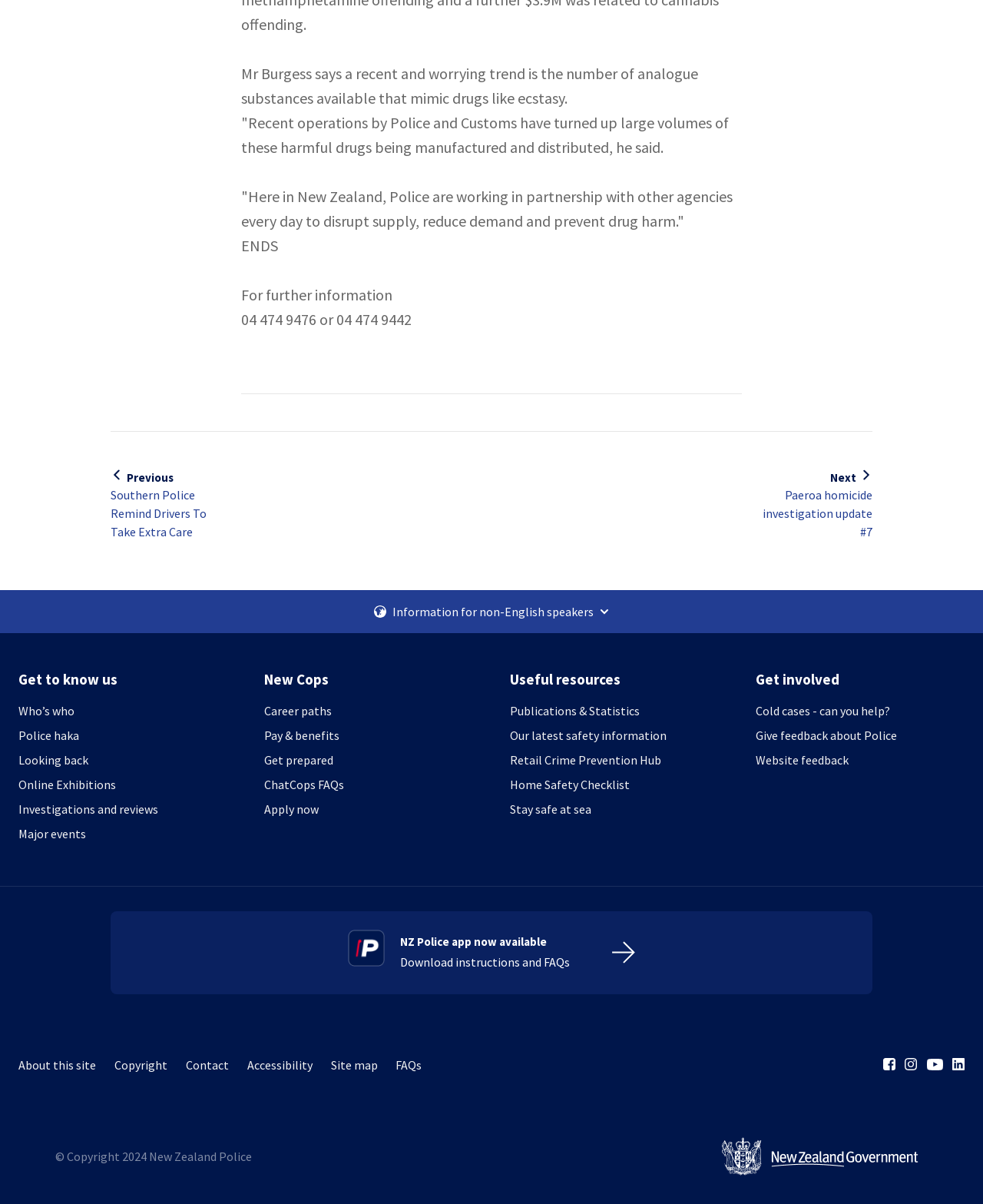What social media platforms are linked from the webpage?
Please give a detailed answer to the question using the information shown in the image.

The social media platforms can be found in the link elements at the bottom of the webpage, which include 'Facebook icon', 'Instagram icon', 'Youtube icon', and 'Linkedin icon'. These links suggest that the webpage is connected to these social media platforms.